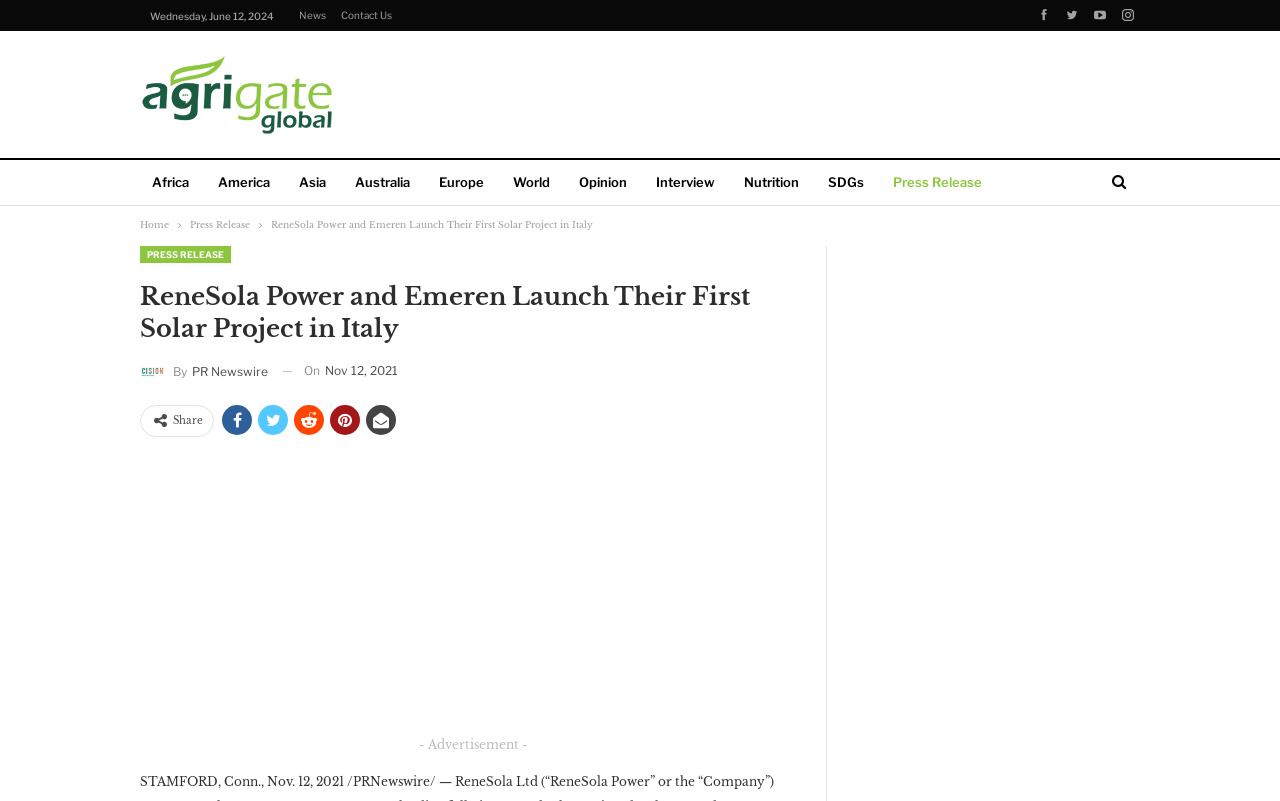How many links are there in the navigation section?
Utilize the image to construct a detailed and well-explained answer.

I found the number of links in the navigation section by looking at the breadcrumbs section, which has three links: 'Home', 'Press Release', and the current page.